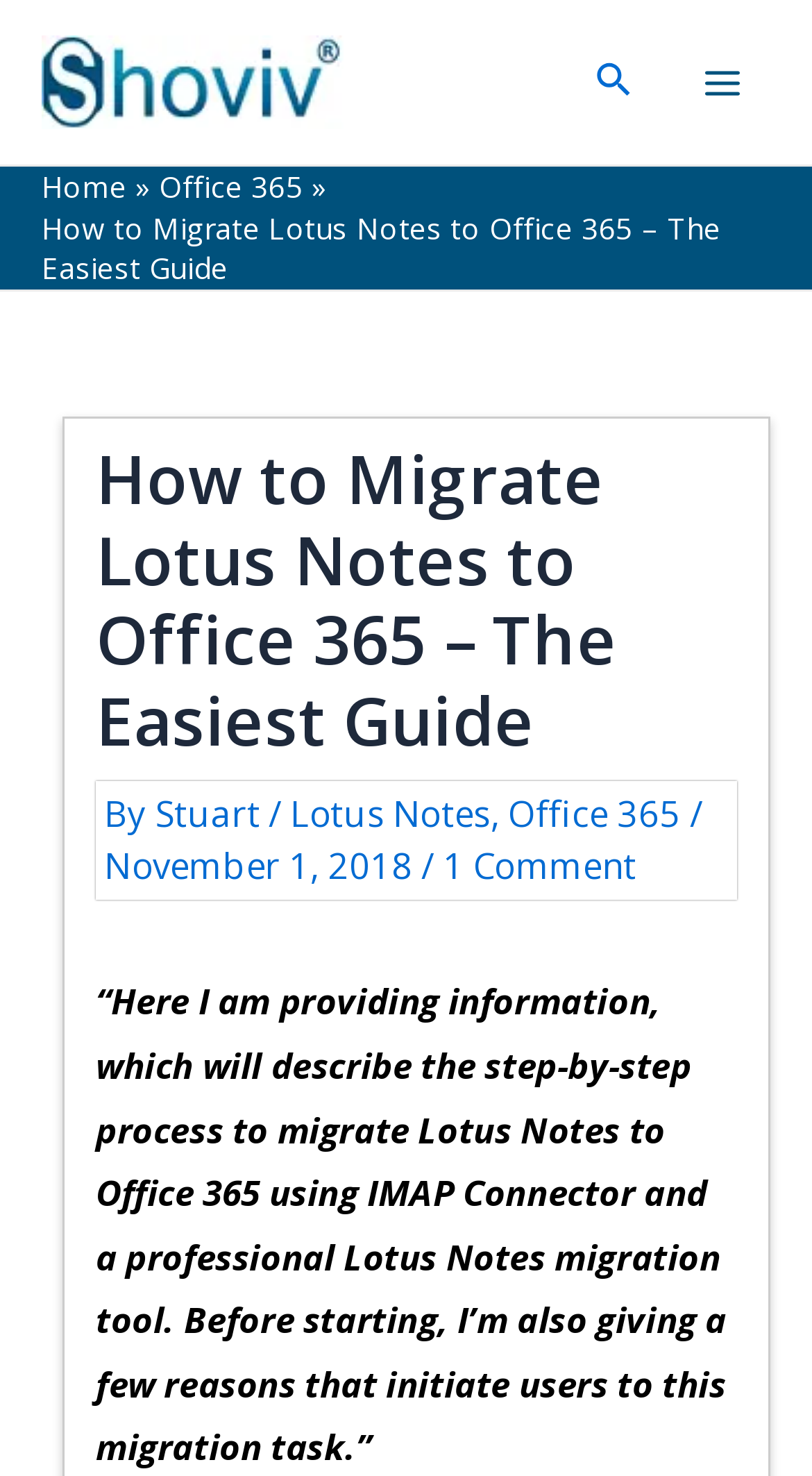Locate the bounding box coordinates of the segment that needs to be clicked to meet this instruction: "Click the Shoviv blog logo".

[0.051, 0.037, 0.423, 0.069]